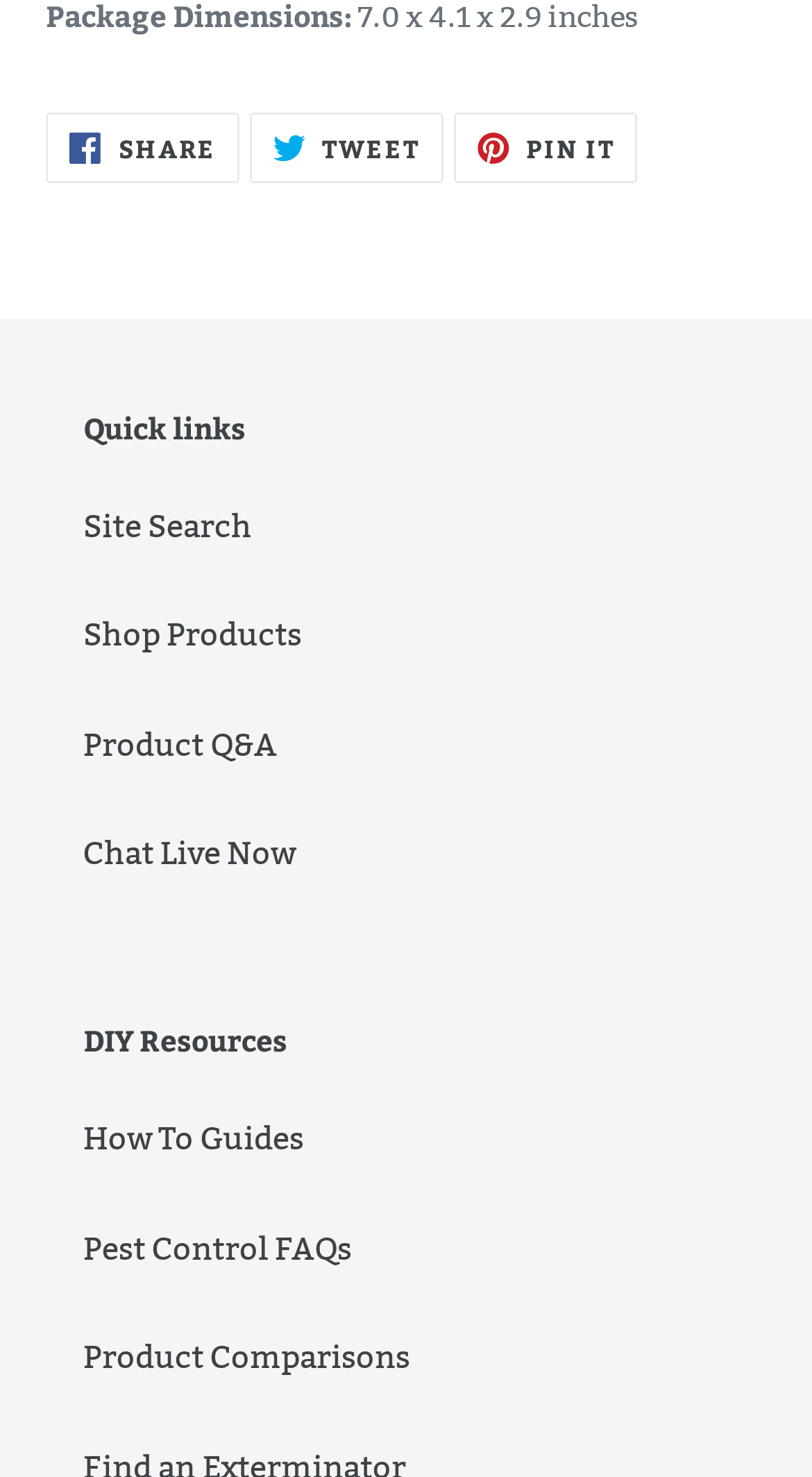Identify the bounding box coordinates for the UI element described as follows: "Pin it Pin on Pinterest". Ensure the coordinates are four float numbers between 0 and 1, formatted as [left, top, right, bottom].

[0.558, 0.075, 0.785, 0.123]